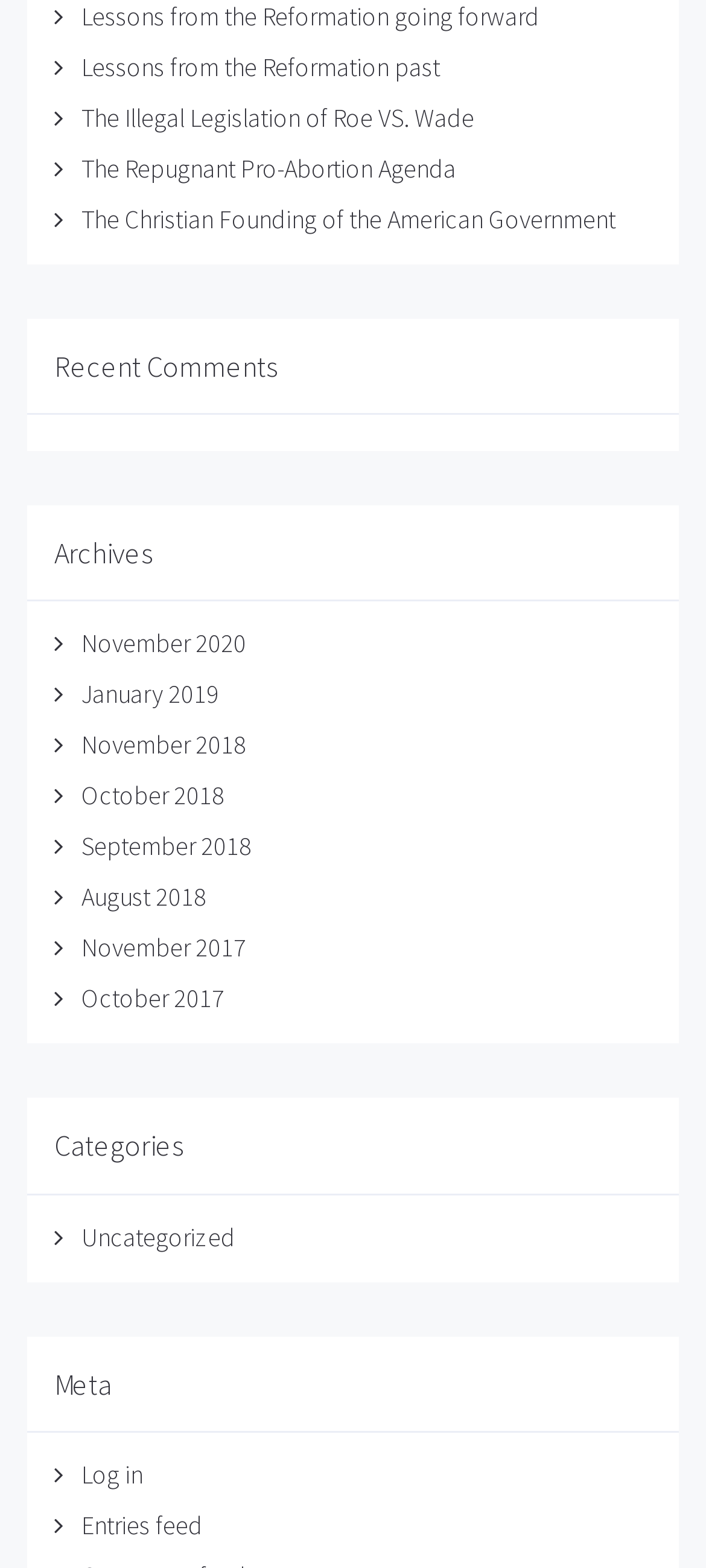How many links are under 'Meta'?
Answer with a single word or phrase by referring to the visual content.

2